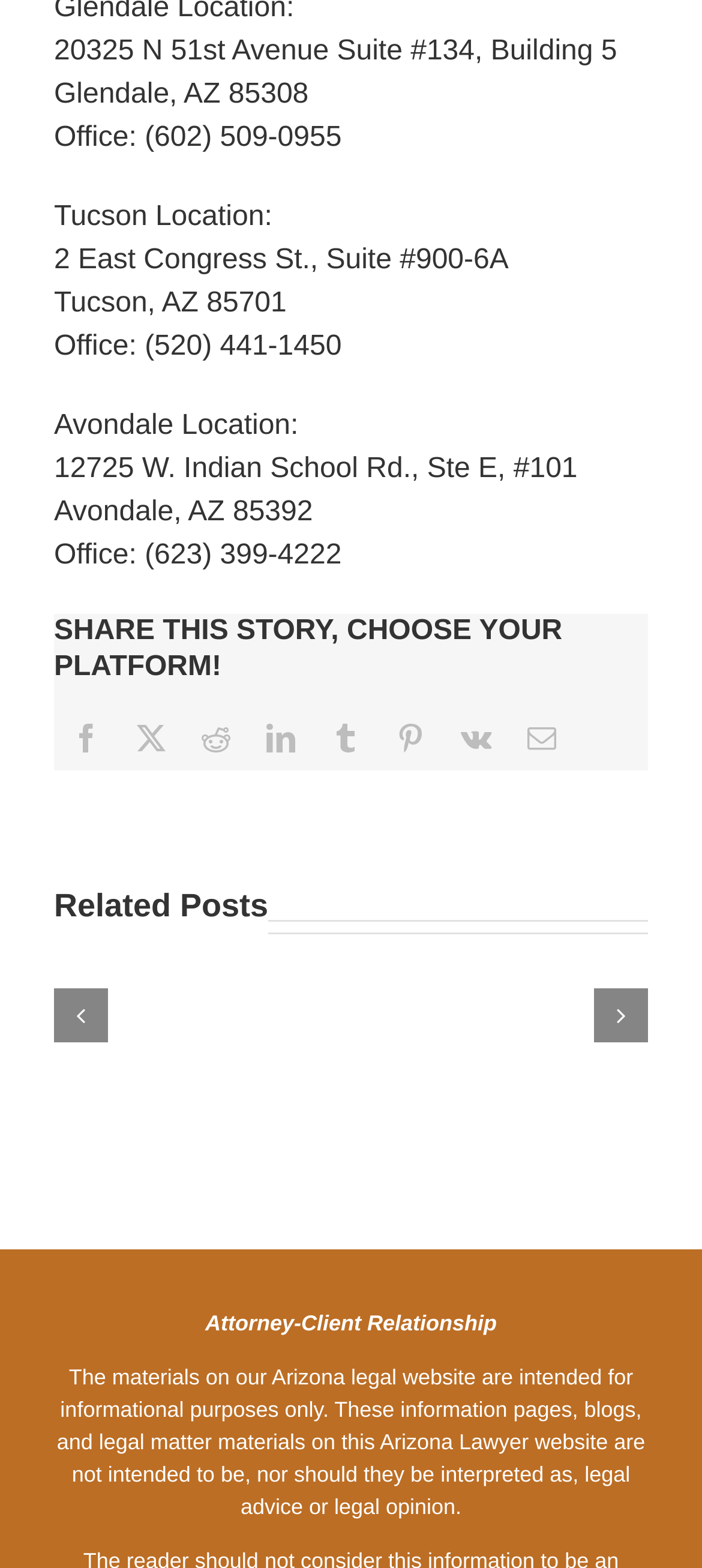Please locate the bounding box coordinates for the element that should be clicked to achieve the following instruction: "Open PDF". Ensure the coordinates are given as four float numbers between 0 and 1, i.e., [left, top, right, bottom].

None